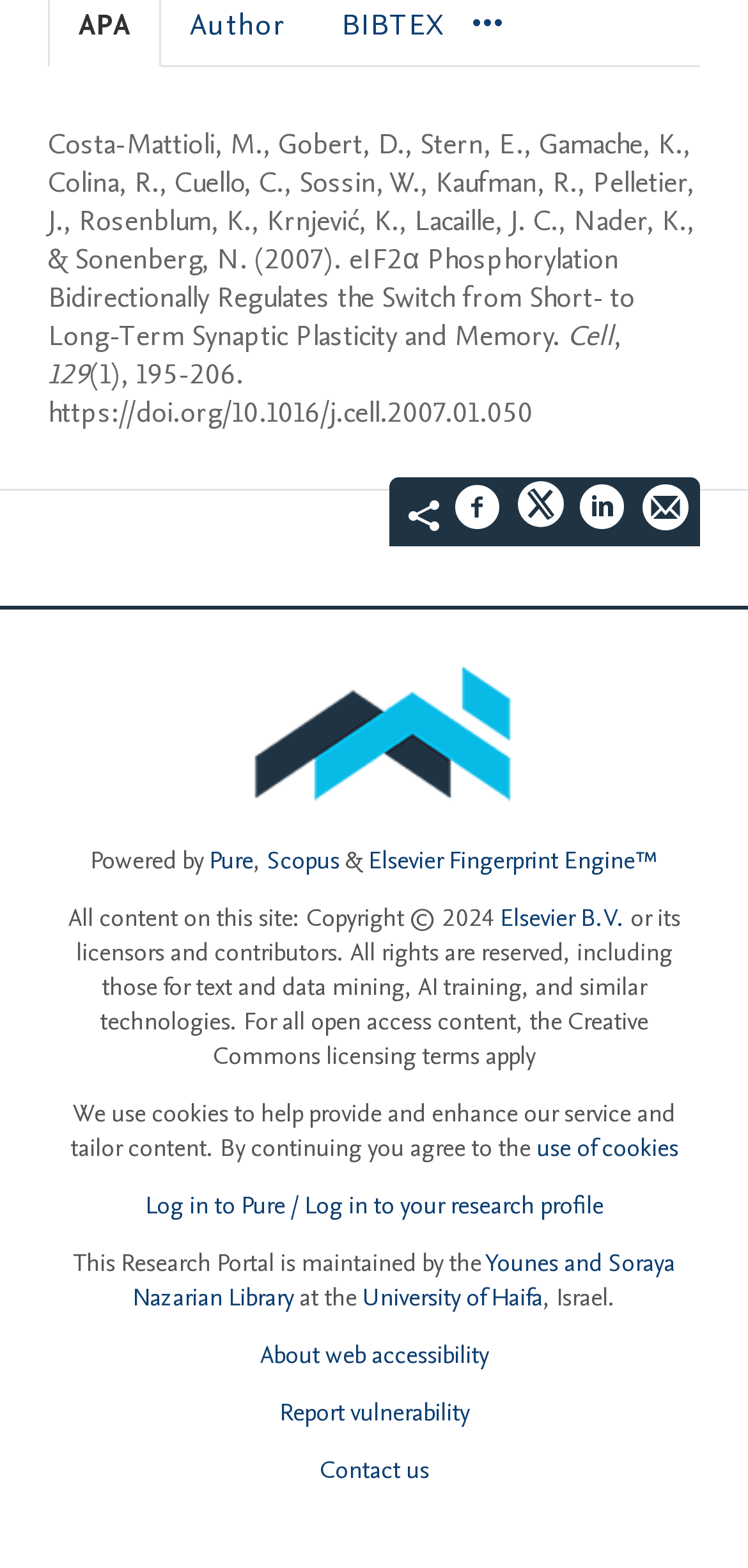What is the title of the research paper?
From the details in the image, provide a complete and detailed answer to the question.

I found the title of the research paper by looking at the StaticText element with ID 445, which contains the text 'eIF2α Phosphorylation Bidirectionally Regulates the Switch from Short- to Long-Term Synaptic Plasticity and Memory'.